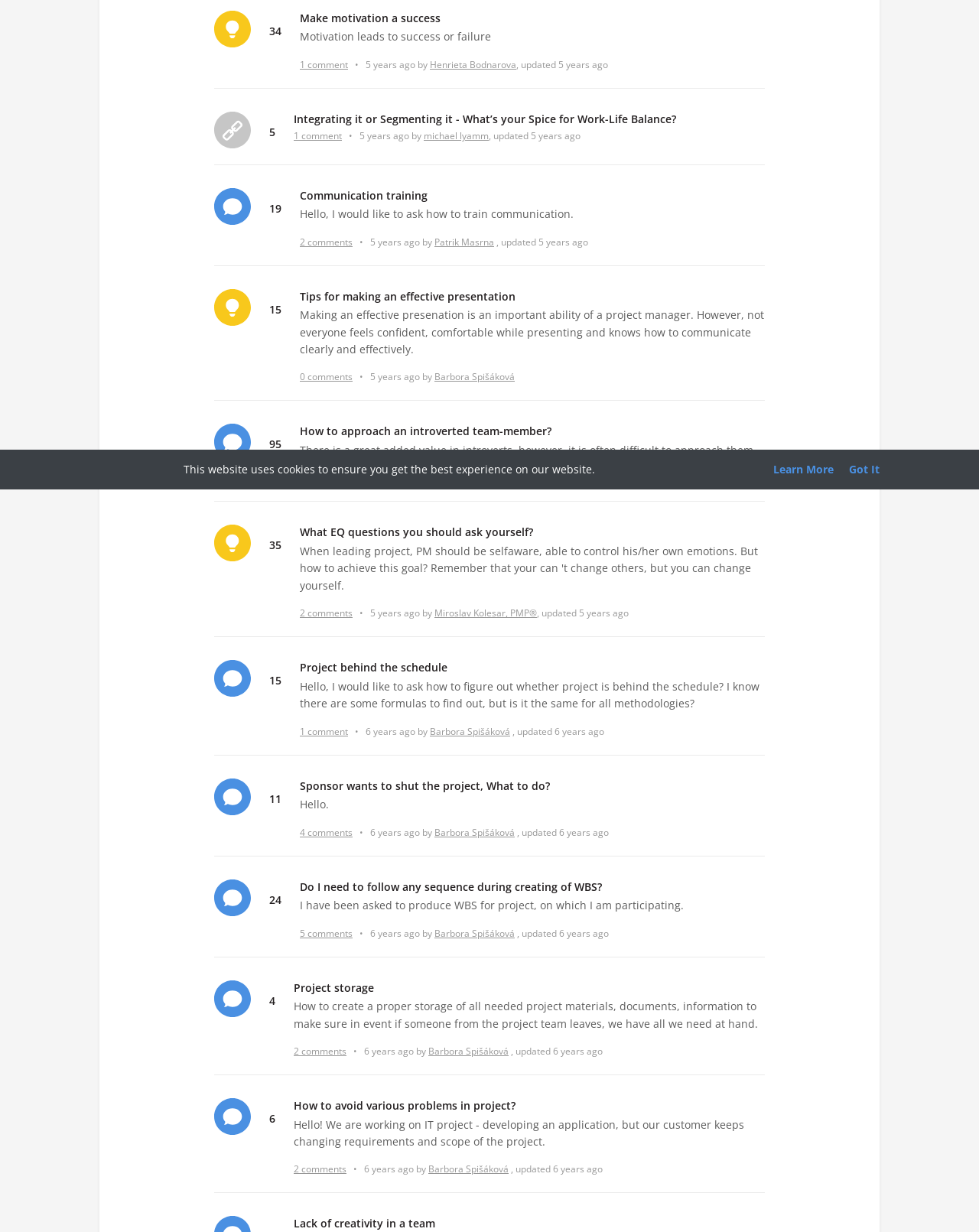Using the given element description, provide the bounding box coordinates (top-left x, top-left y, bottom-right x, bottom-right y) for the corresponding UI element in the screenshot: 1 comment

[0.3, 0.105, 0.349, 0.116]